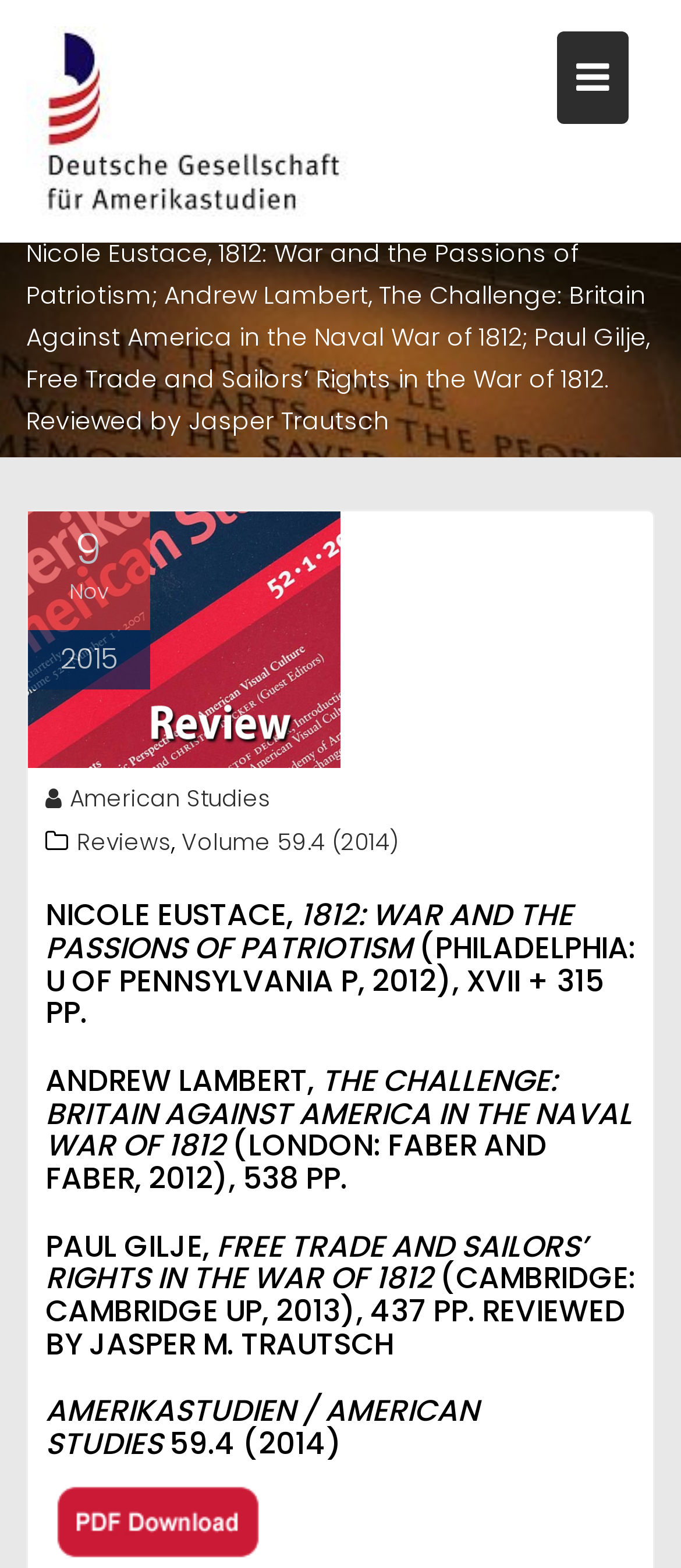How many book reviews are on this page?
Please answer the question with as much detail as possible using the screenshot.

I counted the number of book reviews on this page by looking at the headings that start with the author's name and the title of the book. There are three such headings, which correspond to three book reviews.